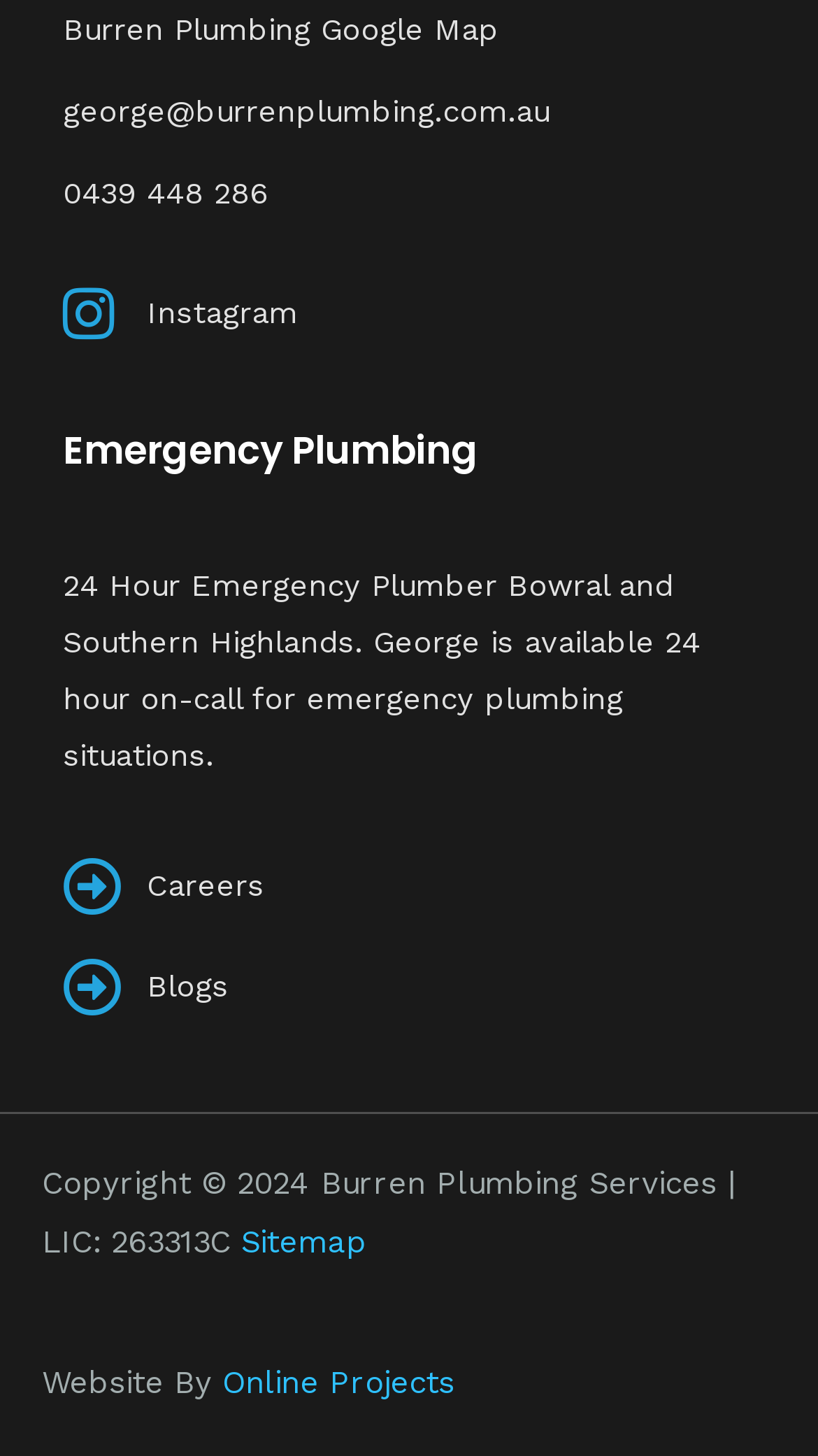Indicate the bounding box coordinates of the clickable region to achieve the following instruction: "Explore Burren Plumbing's Instagram."

[0.077, 0.196, 0.923, 0.236]